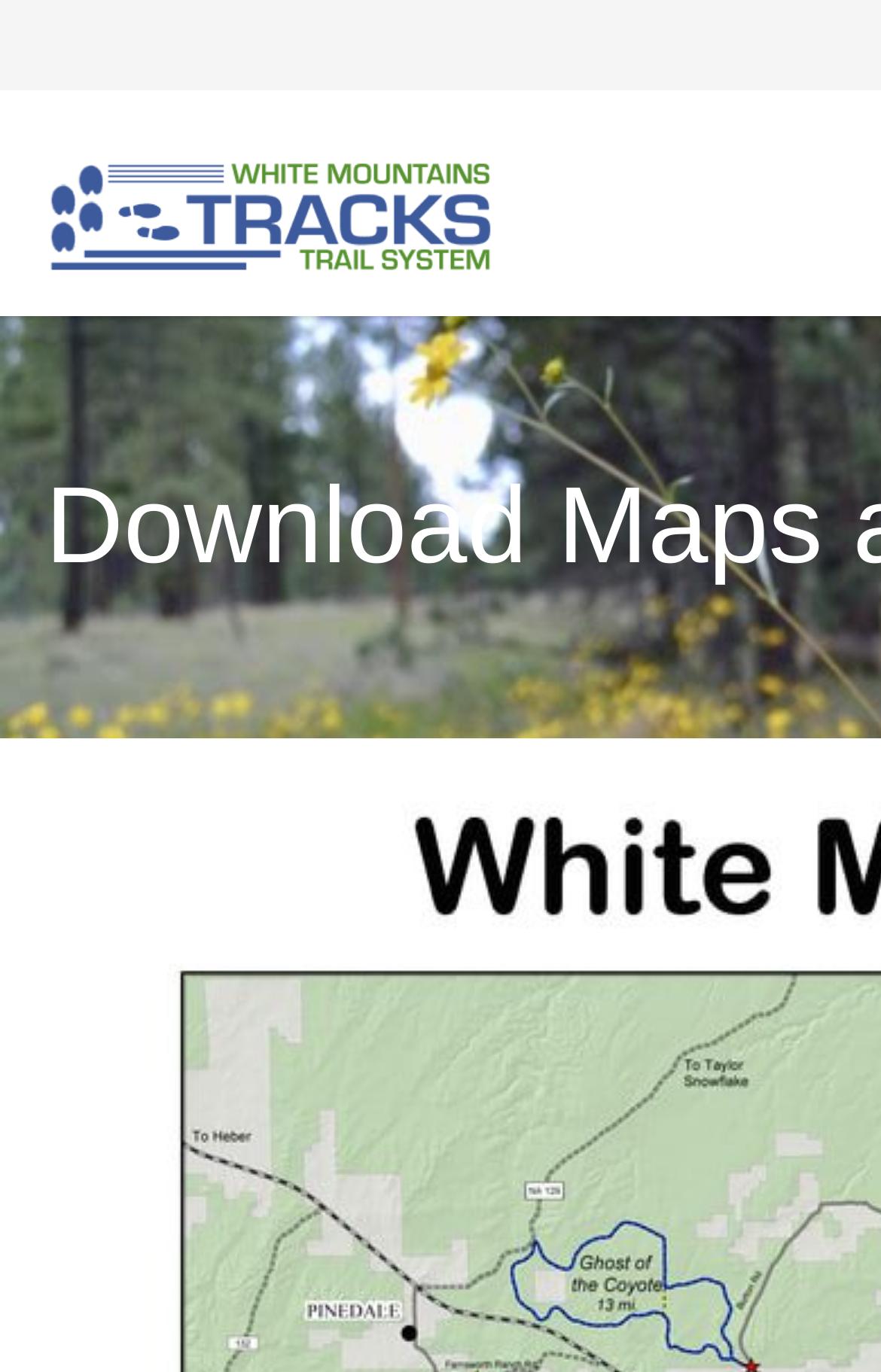Locate the bounding box of the UI element defined by this description: "alt="TRACKS White Mountains"". The coordinates should be given as four float numbers between 0 and 1, formatted as [left, top, right, bottom].

[0.051, 0.16, 0.564, 0.214]